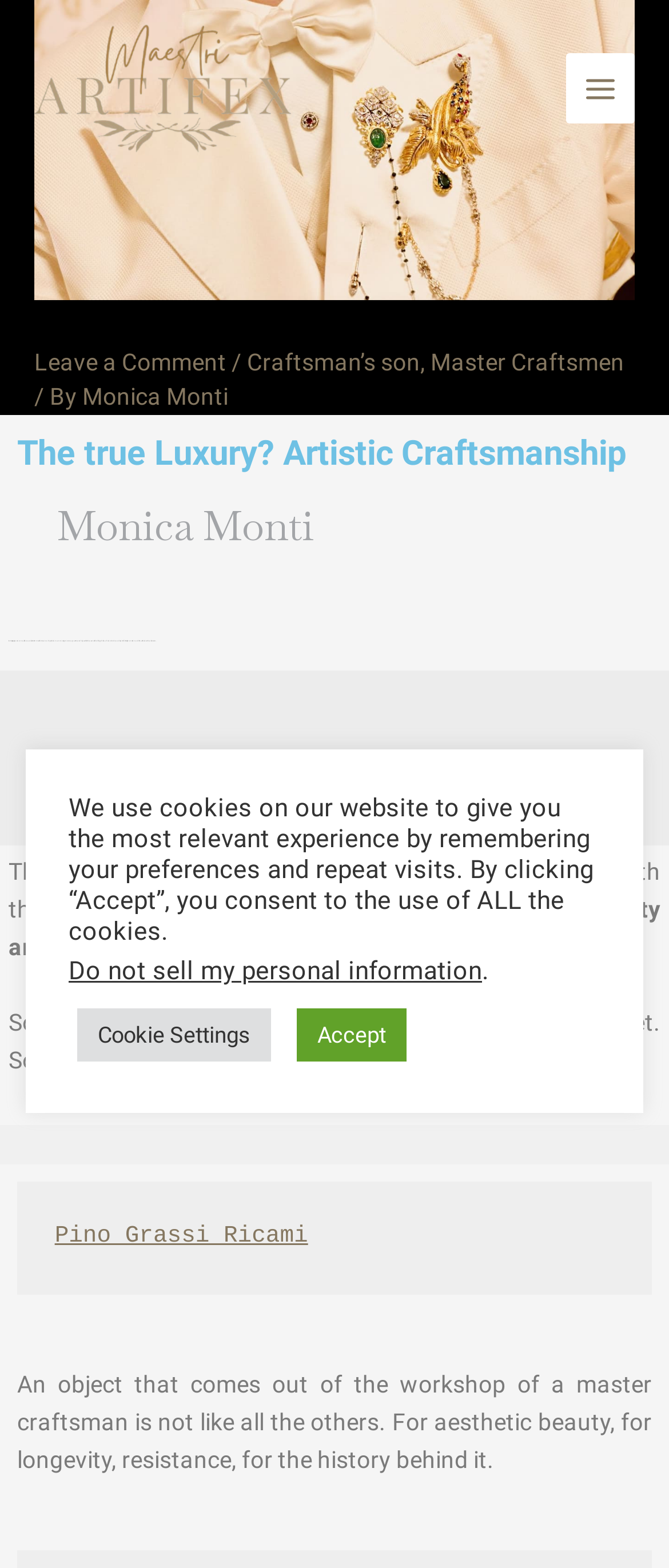Using the description: "Accept", determine the UI element's bounding box coordinates. Ensure the coordinates are in the format of four float numbers between 0 and 1, i.e., [left, top, right, bottom].

[0.444, 0.643, 0.608, 0.677]